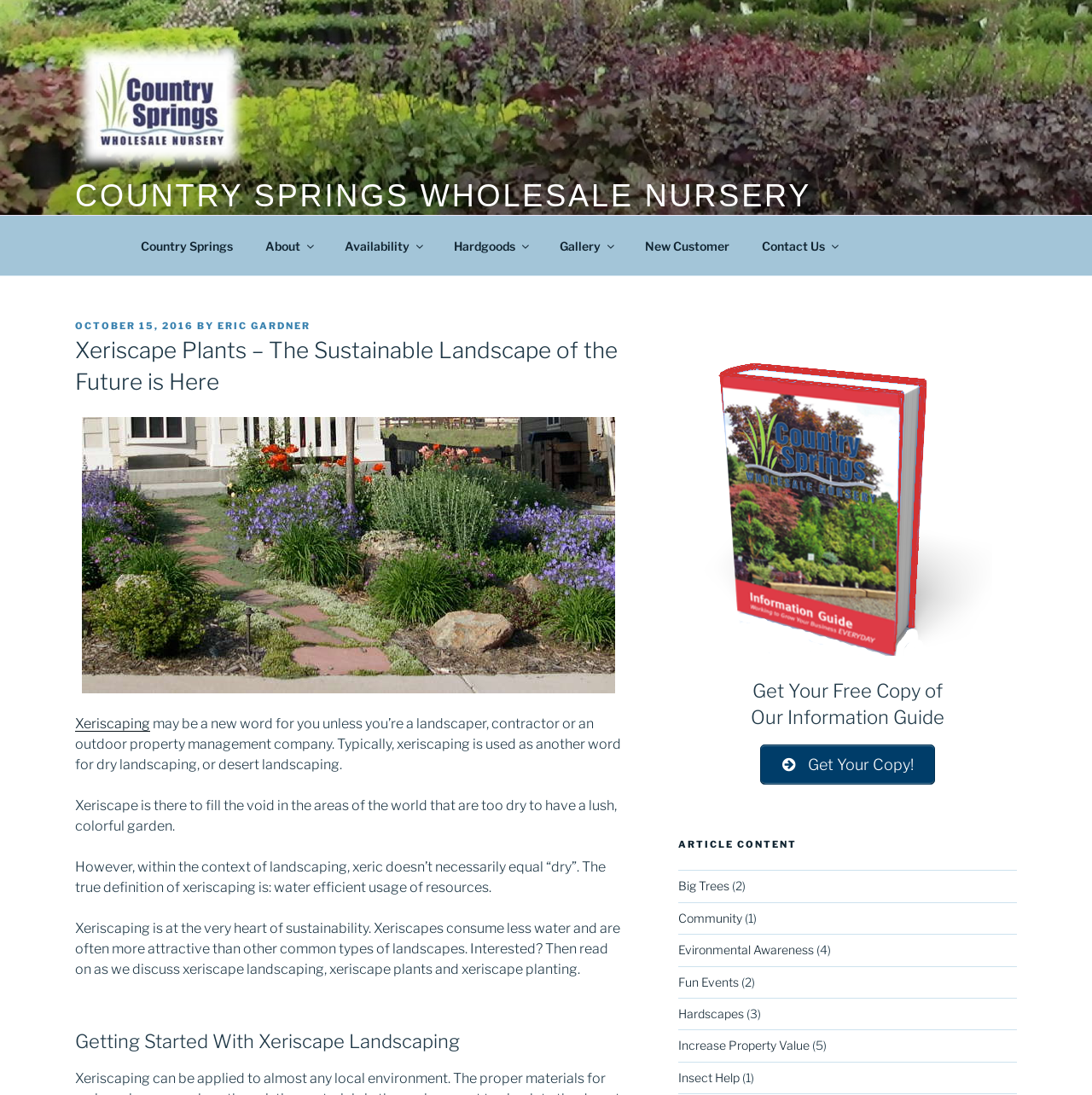How many links are there in the top menu?
Please provide a single word or phrase as the answer based on the screenshot.

8